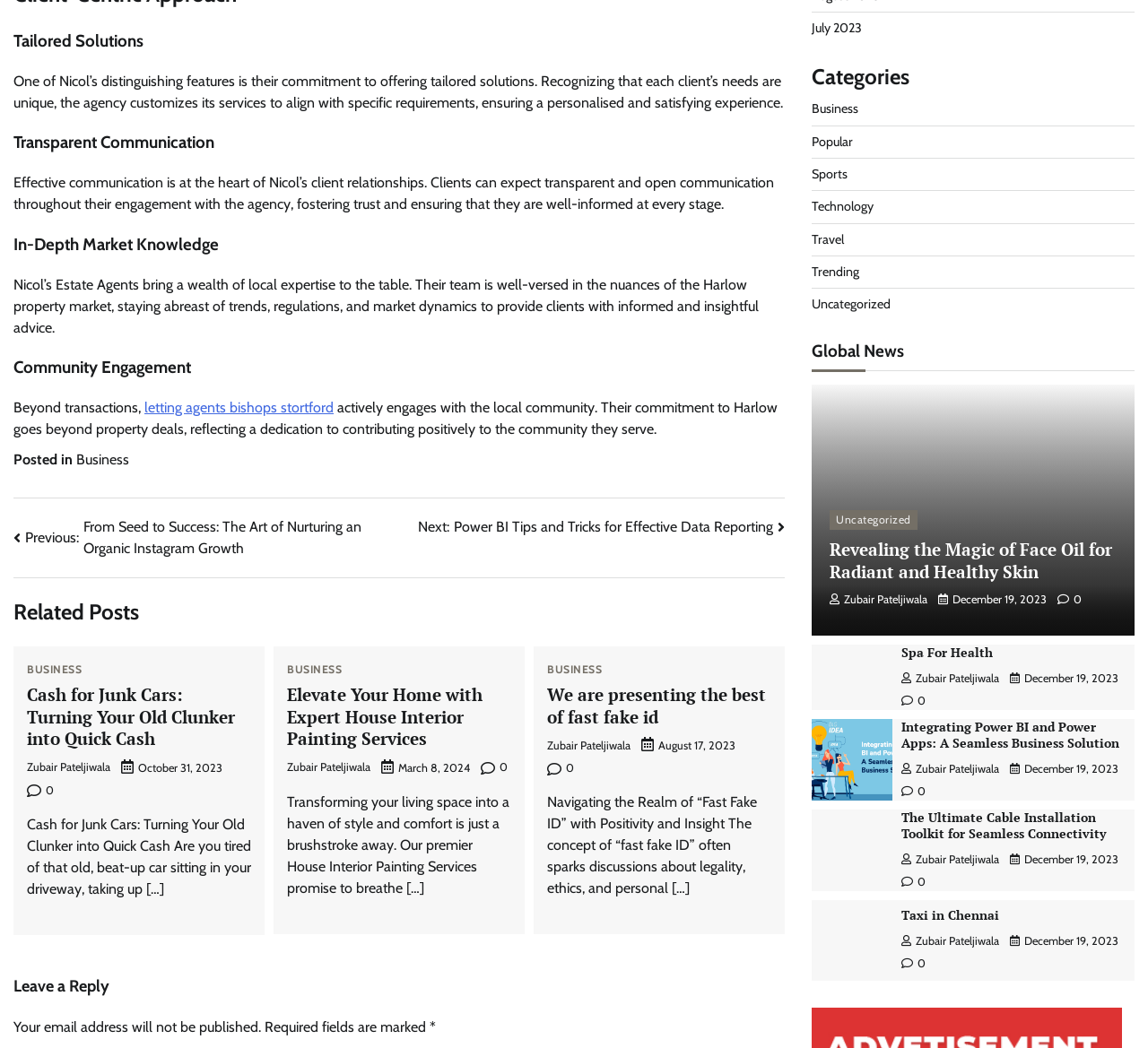Could you indicate the bounding box coordinates of the region to click in order to complete this instruction: "Read 'Cash for Junk Cars: Turning Your Old Clunker into Quick Cash' article".

[0.023, 0.653, 0.219, 0.716]